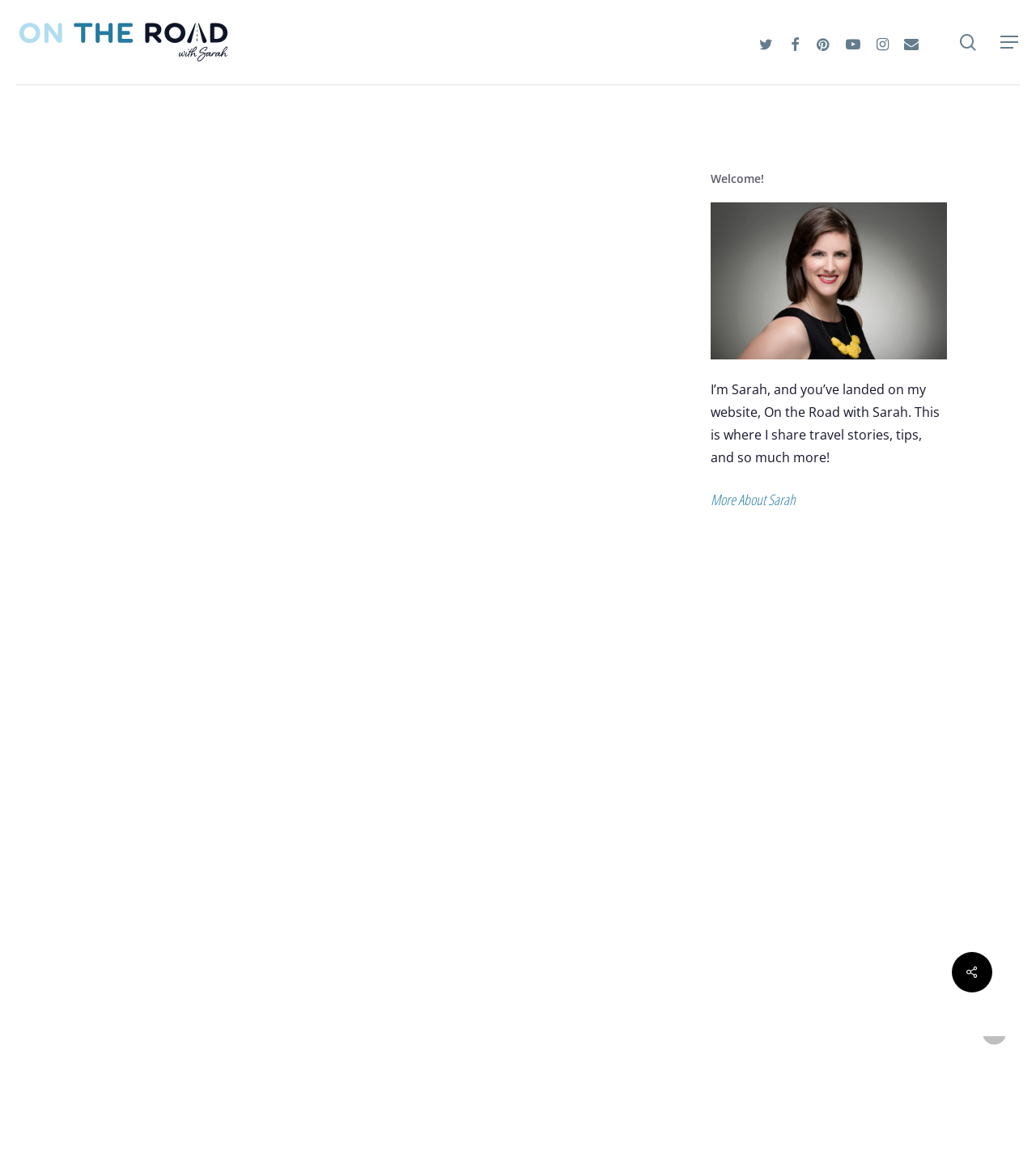Can you pinpoint the bounding box coordinates for the clickable element required for this instruction: "Search for recipes"? The coordinates should be four float numbers between 0 and 1, i.e., [left, top, right, bottom].

[0.07, 0.129, 0.93, 0.182]